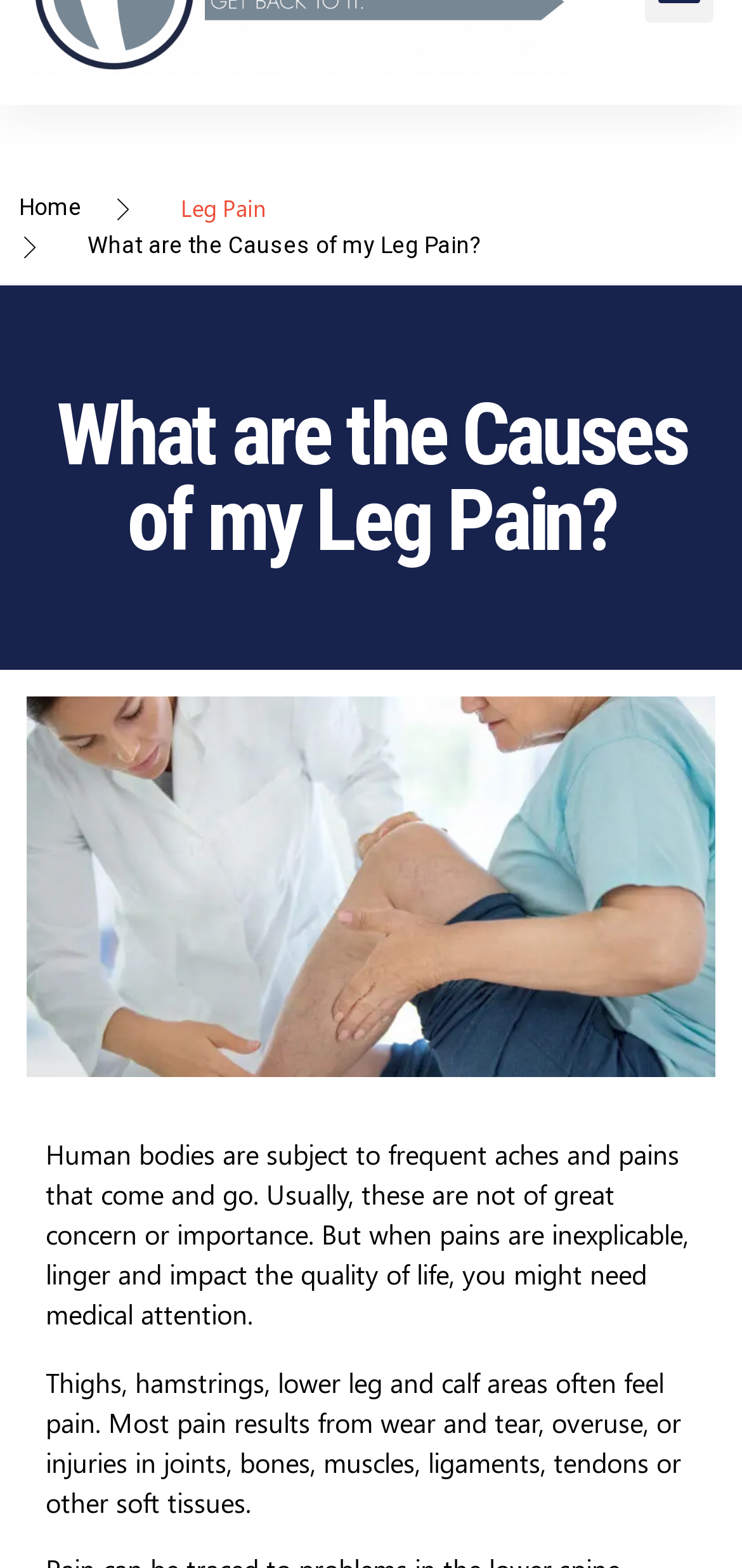Consider the image and give a detailed and elaborate answer to the question: 
What is the main topic of this webpage?

Based on the webpage's content, the main topic is leg pain, which is evident from the heading 'What are the Causes of my Leg Pain?' and the text that follows, discussing the various aspects of leg pain.